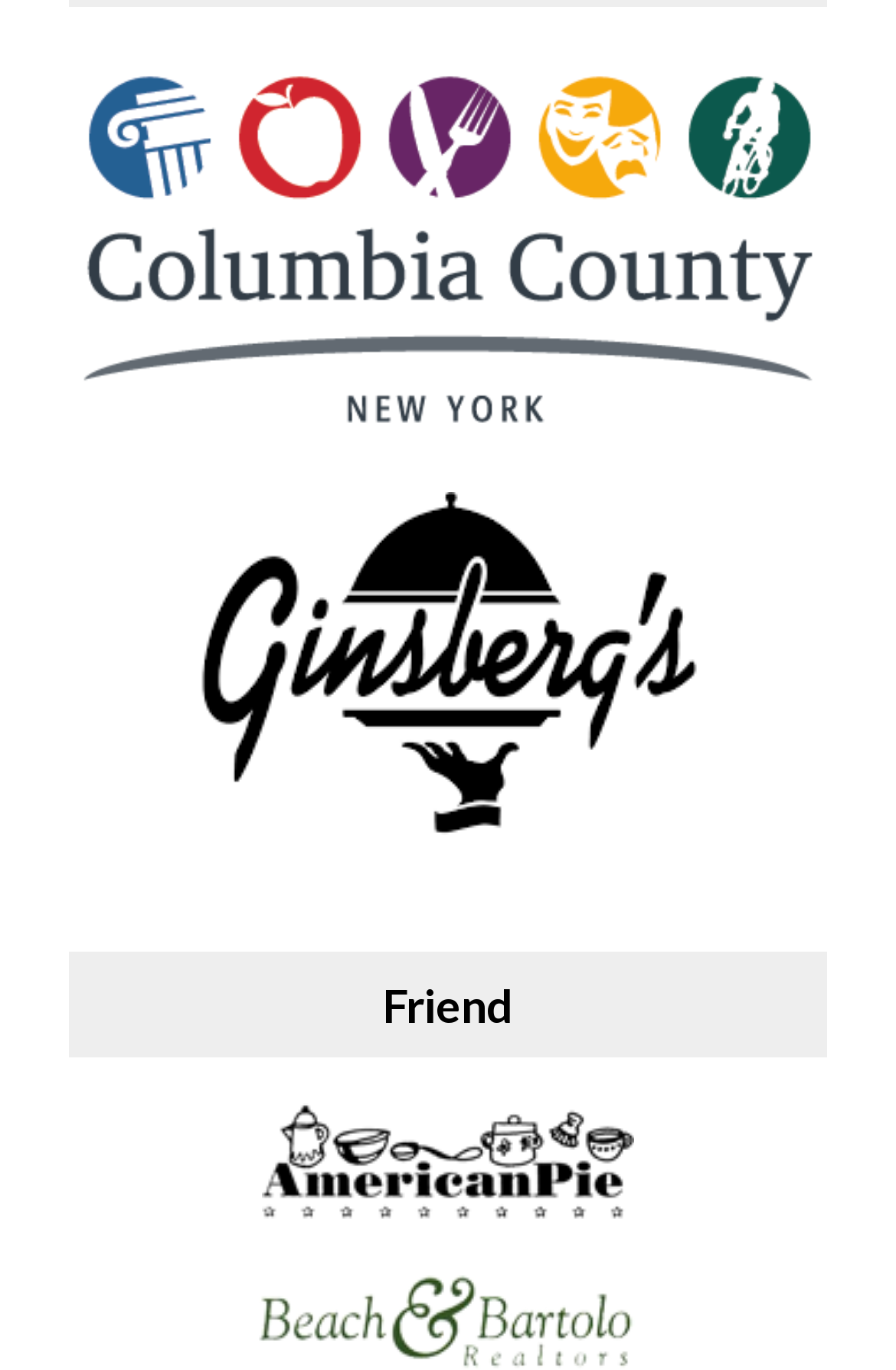Provide a brief response to the question using a single word or phrase: 
How many logos are on the webpage?

4